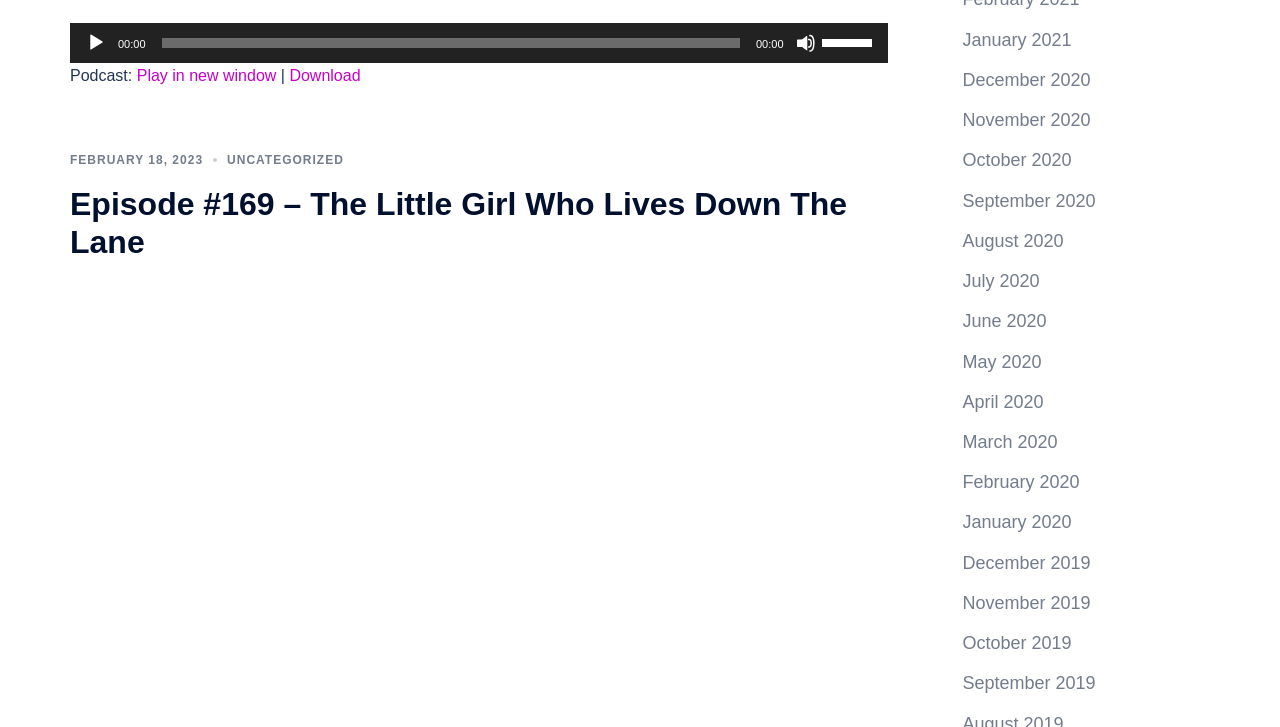Identify the bounding box coordinates for the element you need to click to achieve the following task: "Visit the 'About me' page". The coordinates must be four float values ranging from 0 to 1, formatted as [left, top, right, bottom].

None